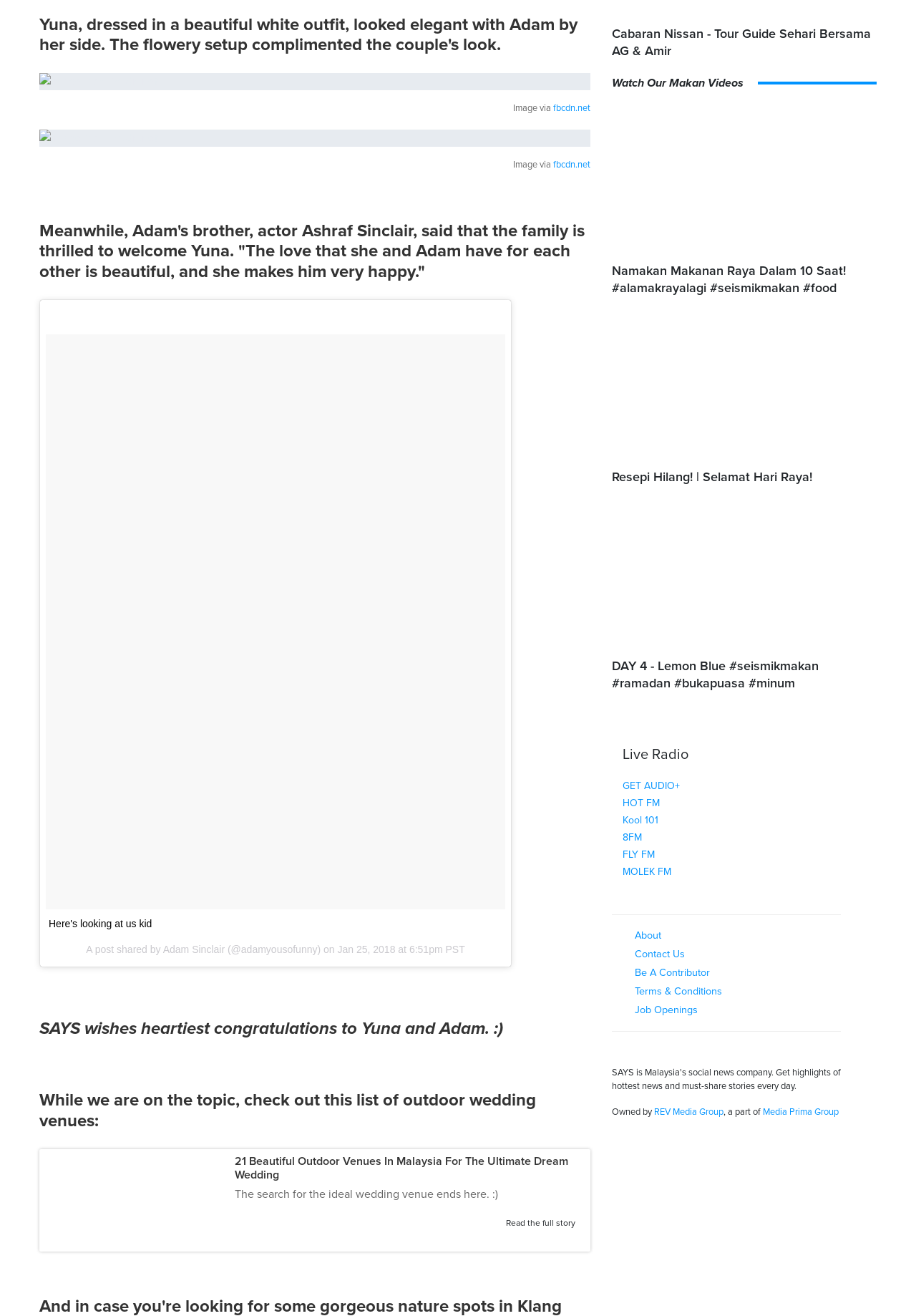Who is Yuna's partner?
Refer to the image and offer an in-depth and detailed answer to the question.

Based on the webpage content, Yuna is described as being with Adam, and Adam's brother, Ashraf Sinclair, is quoted as saying that the family is thrilled to welcome Yuna.